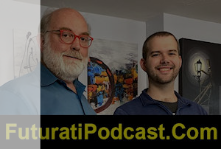How many individuals are in the image?
Using the visual information from the image, give a one-word or short-phrase answer.

Two